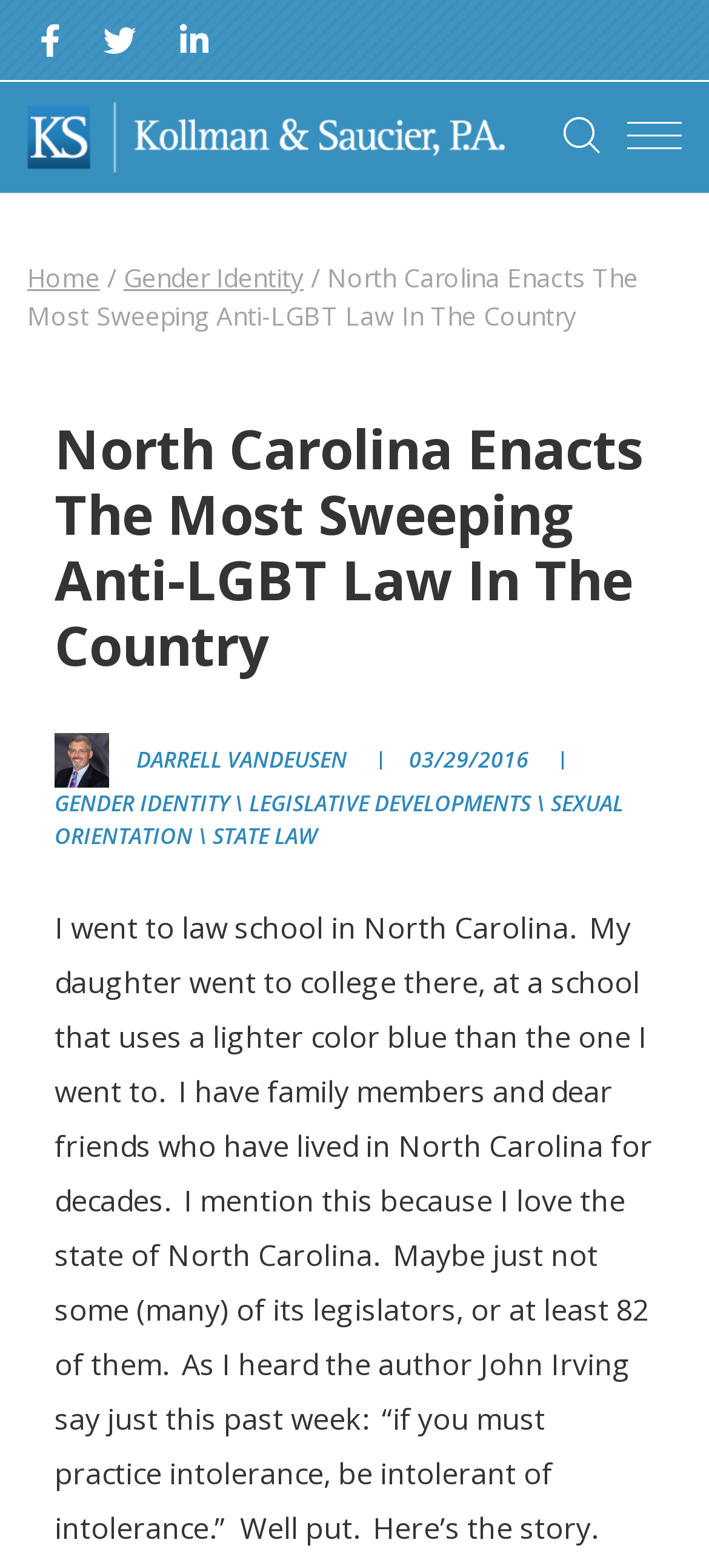Find the bounding box coordinates for the area that must be clicked to perform this action: "Click the Home link".

[0.038, 0.166, 0.141, 0.188]